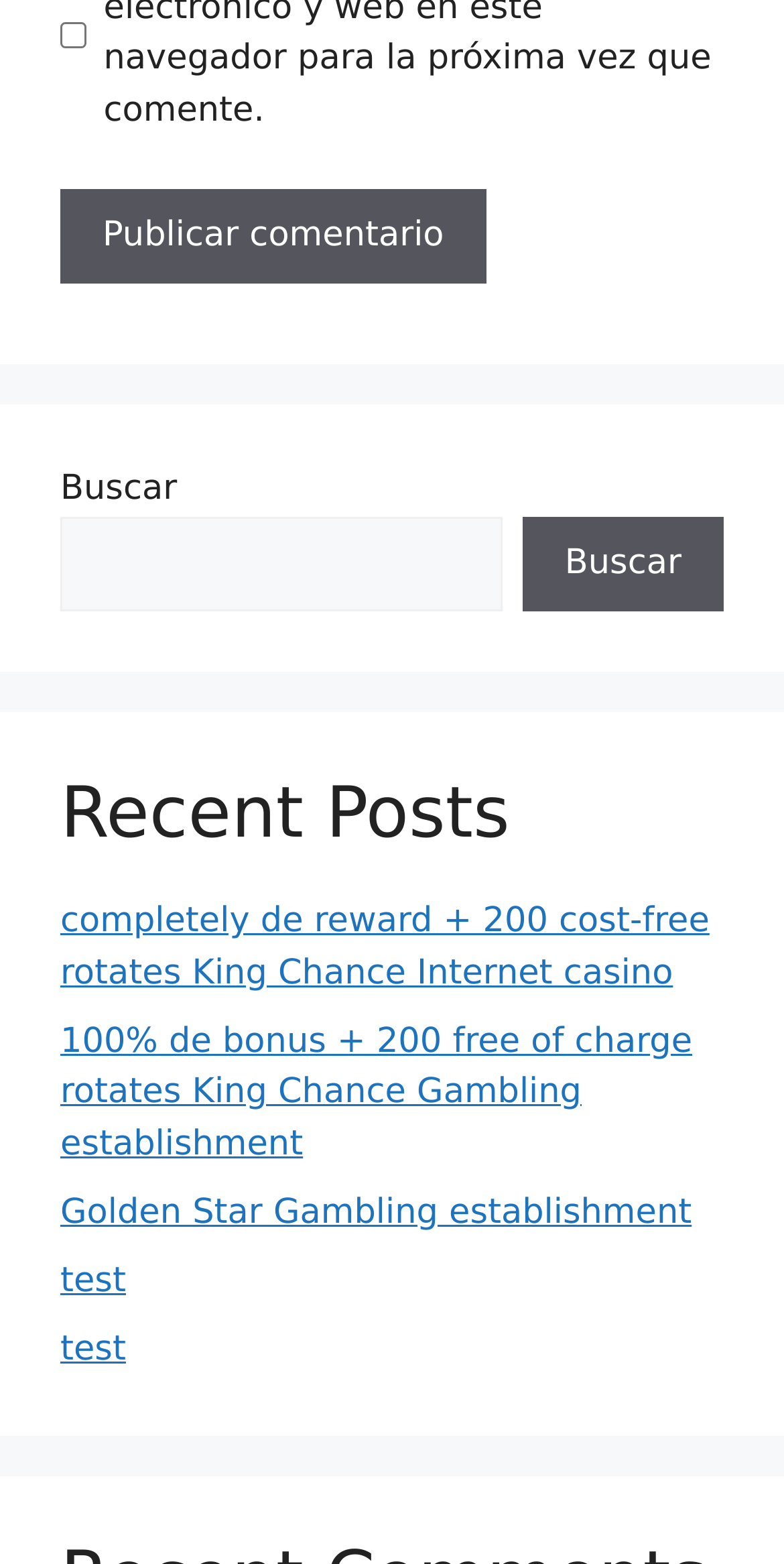What is the function of the button at the top?
Please ensure your answer is as detailed and informative as possible.

The button is located at the top of the webpage with the text 'Publicar comentario' which translates to 'Publish comment'. This suggests that the button is used to submit a comment on the webpage.